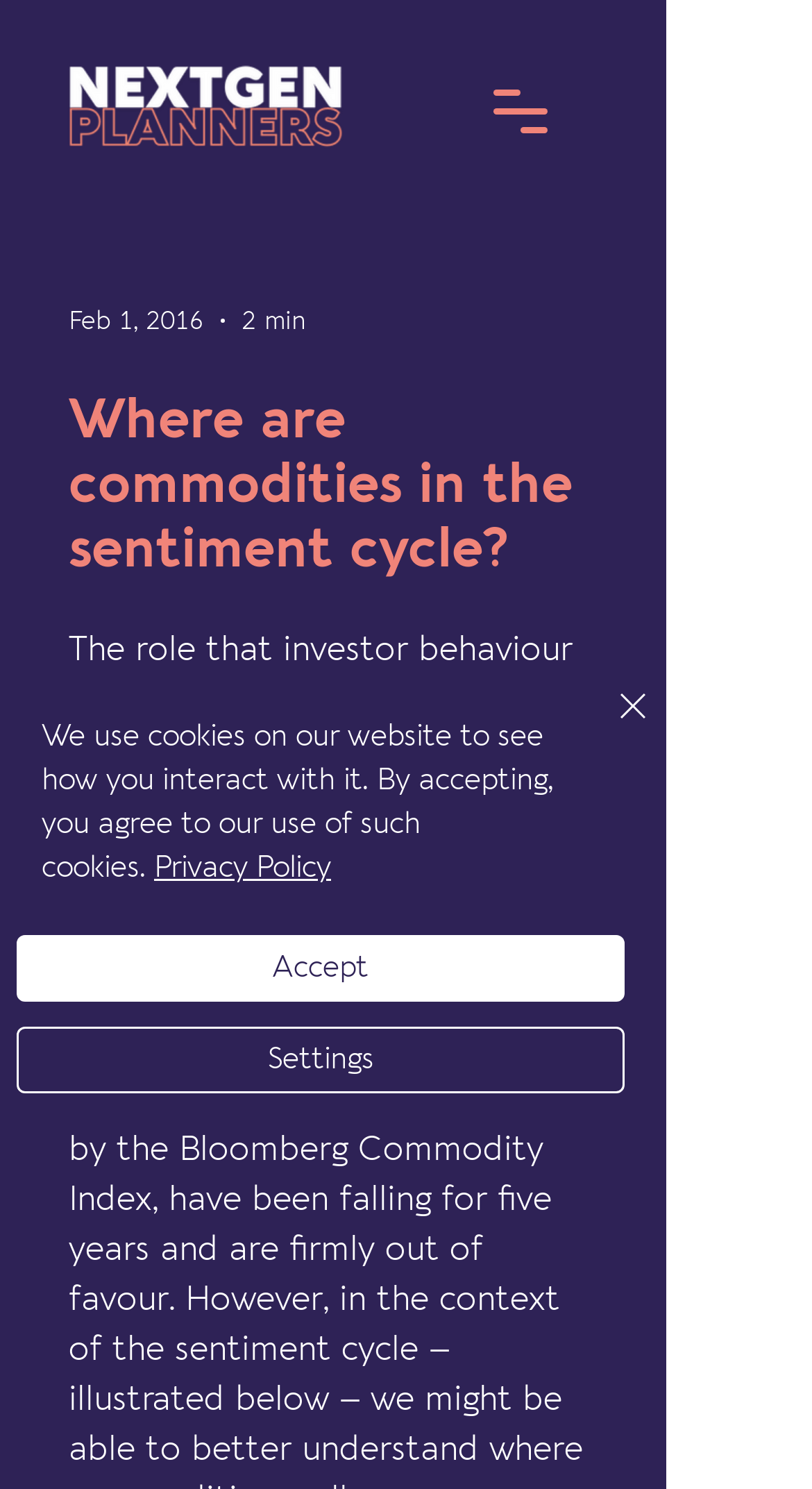Respond with a single word or phrase for the following question: 
What is the topic of the article?

commodities in the sentiment cycle